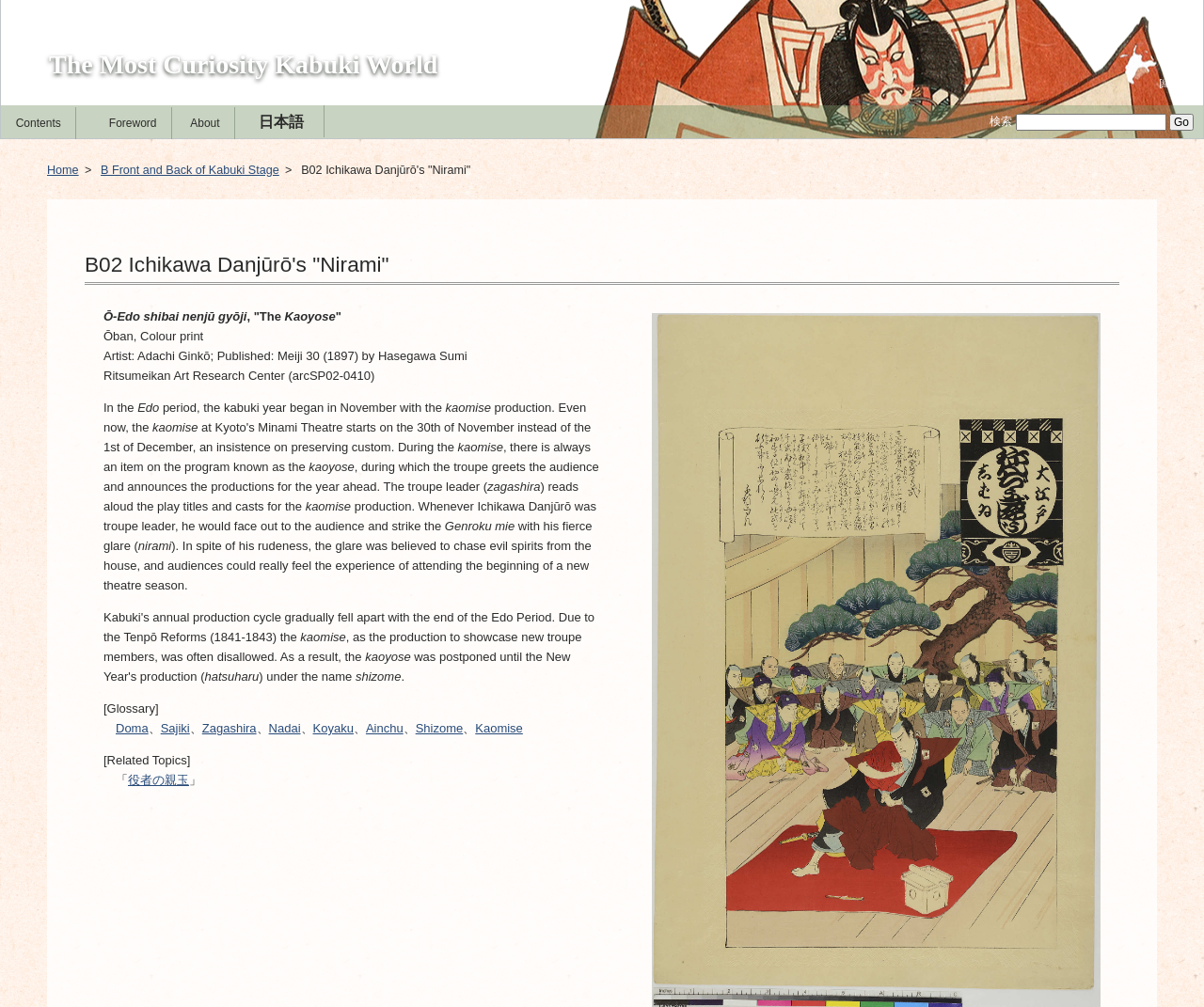Please determine the bounding box coordinates of the element to click in order to execute the following instruction: "Go to the 'Foreword' page". The coordinates should be four float numbers between 0 and 1, specified as [left, top, right, bottom].

[0.083, 0.107, 0.138, 0.139]